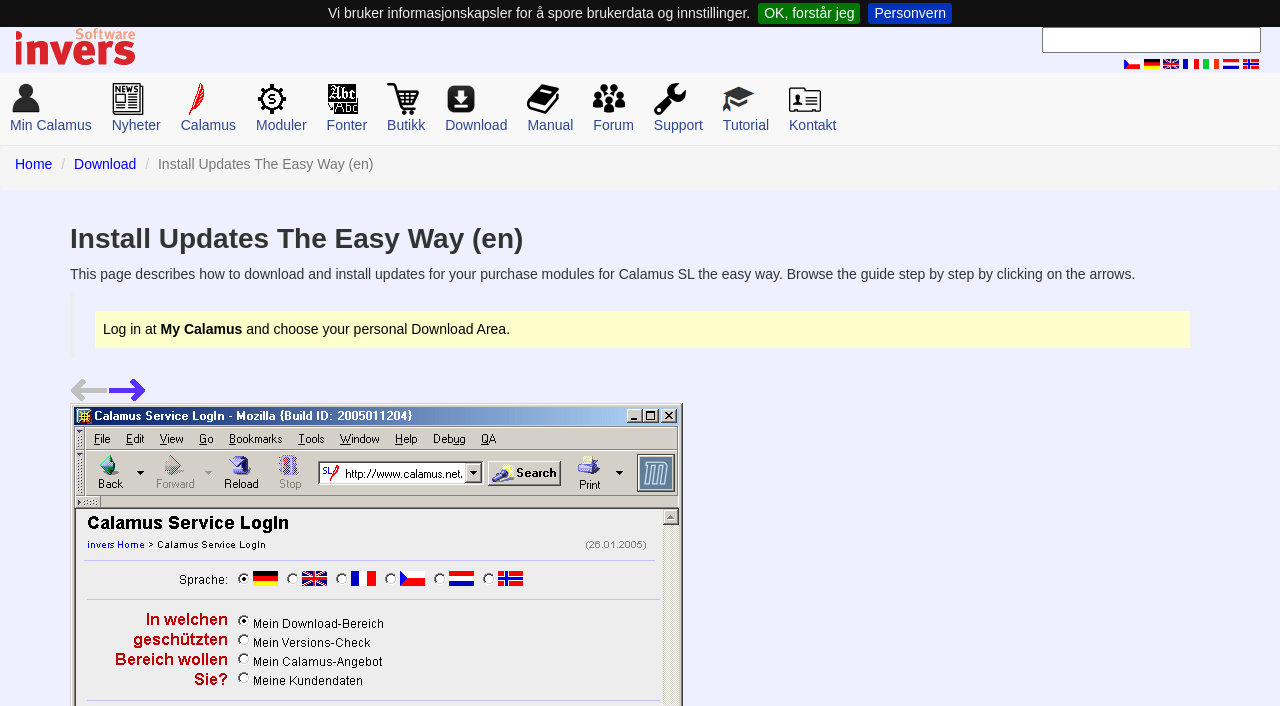Can you find and provide the main heading text of this webpage?

Install Updates The Easy Way (en)